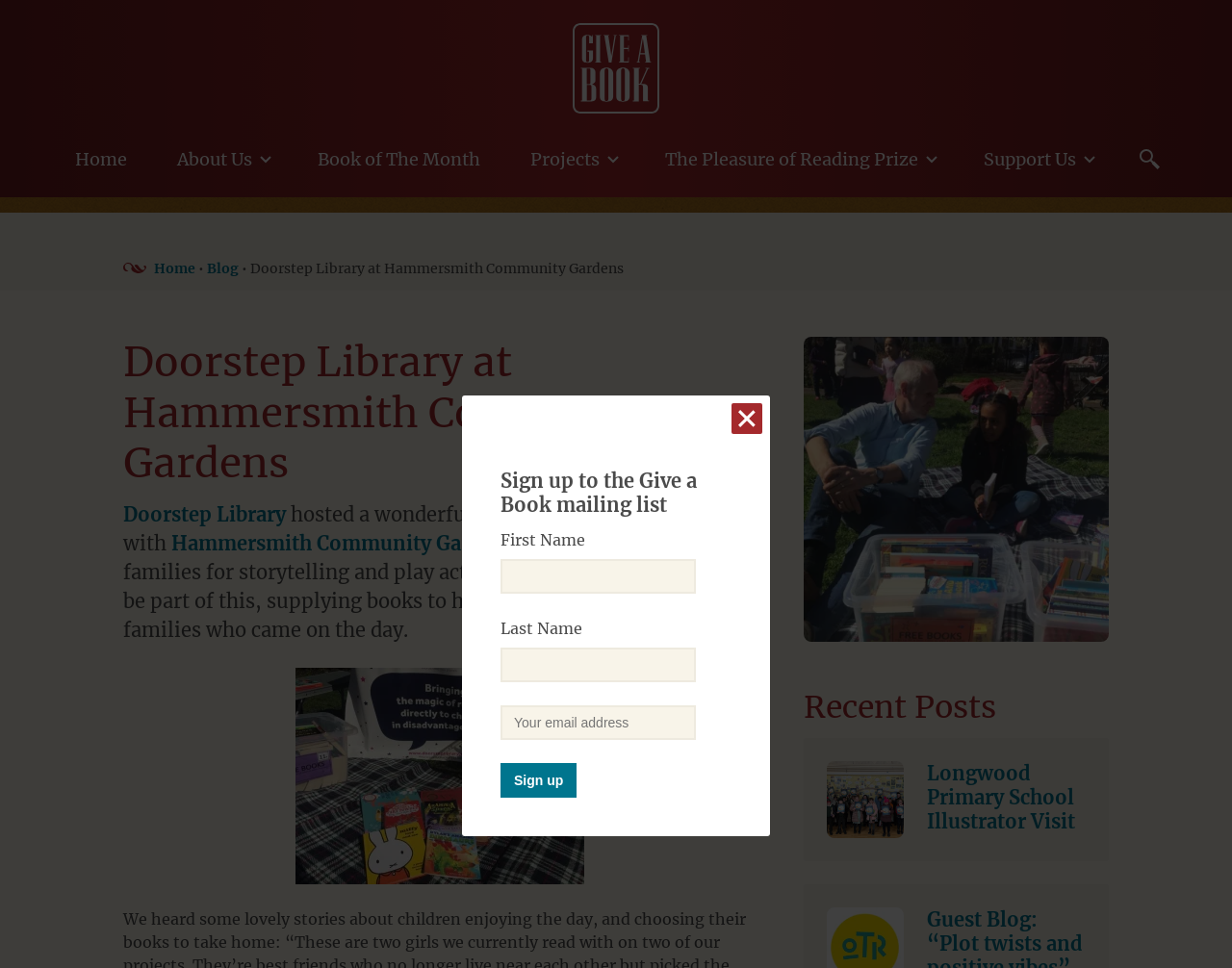Please determine the bounding box coordinates of the section I need to click to accomplish this instruction: "Get a quote".

None